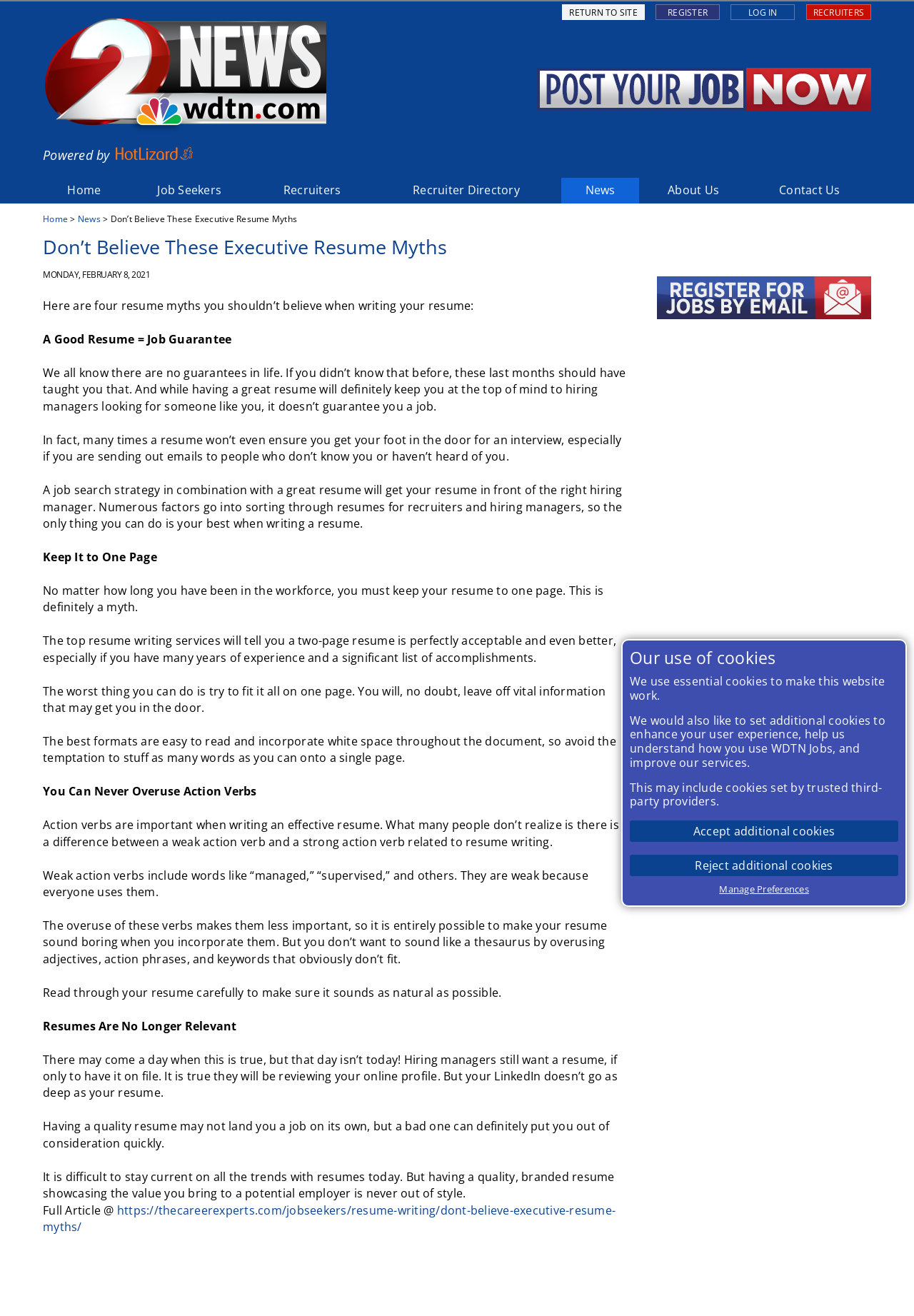How many links are there in the top navigation bar?
Utilize the information in the image to give a detailed answer to the question.

I counted the links in the top navigation bar, which are 'Home', 'Job Seekers', 'Recruiters', 'Recruiter Directory', 'News', 'About Us', and 'Contact Us'.